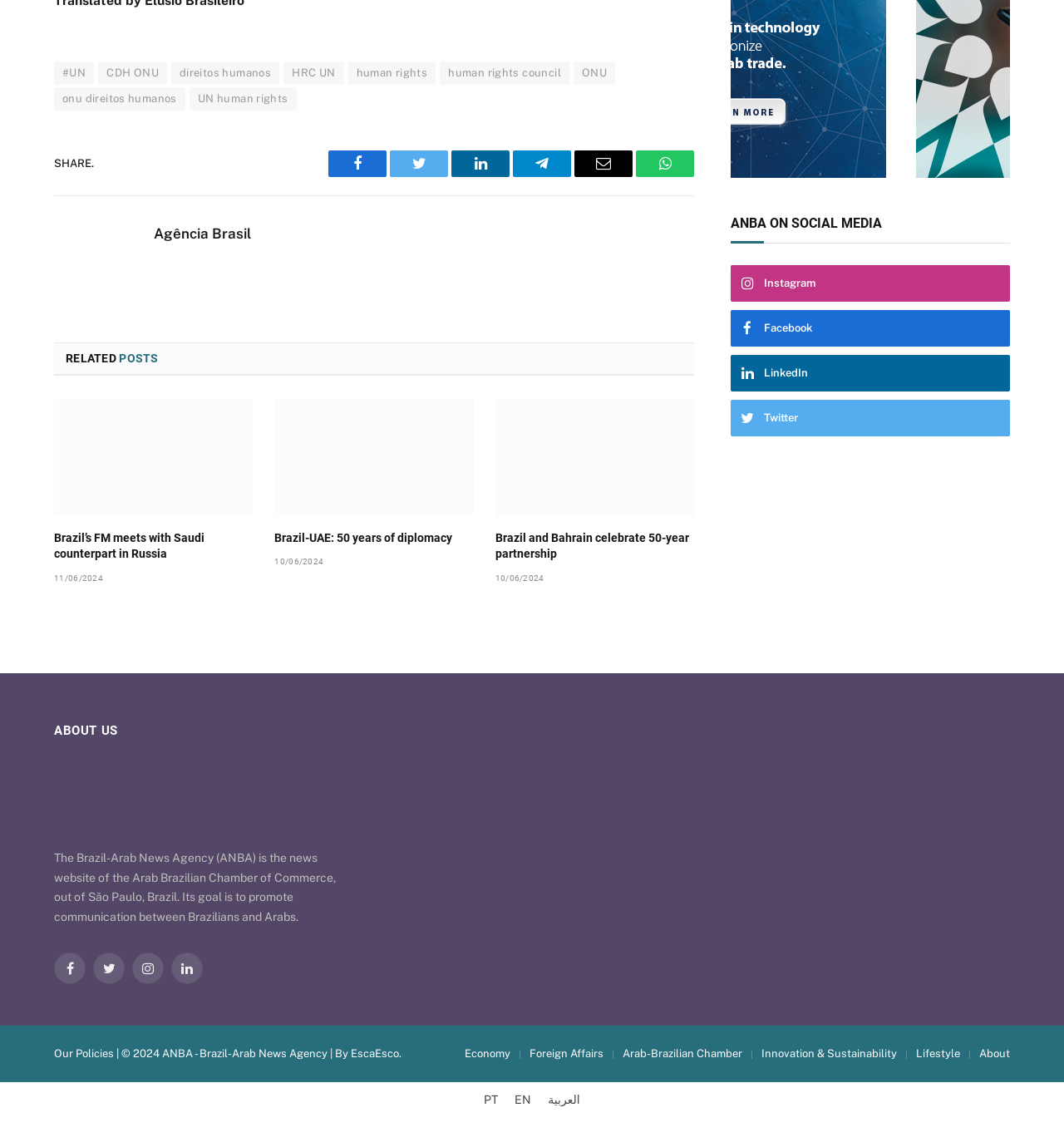Identify the coordinates of the bounding box for the element that must be clicked to accomplish the instruction: "Learn more about Brazil-UAE: 50 years of diplomacy".

[0.258, 0.458, 0.445, 0.472]